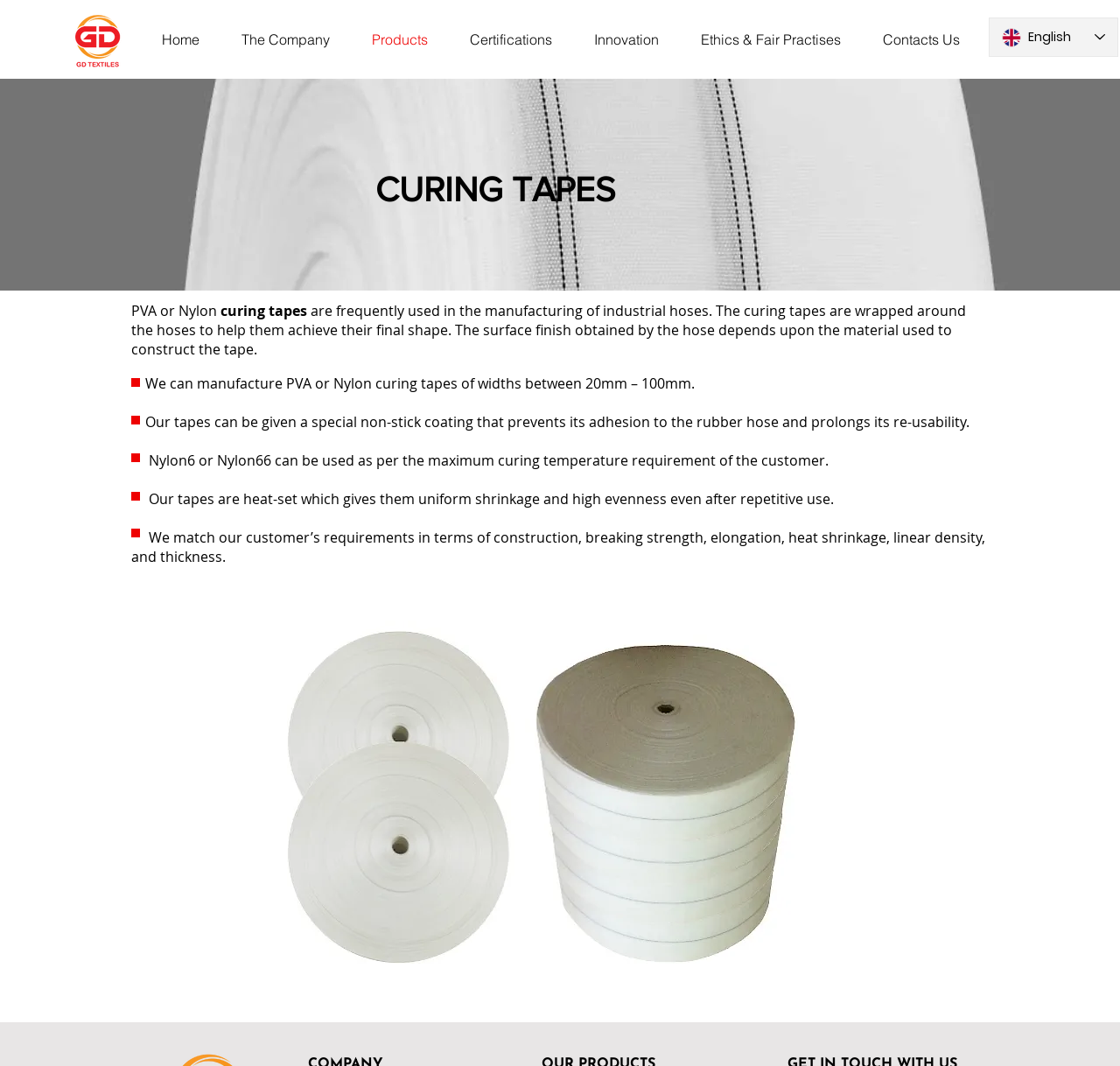Carefully examine the image and provide an in-depth answer to the question: What is special about the company's tapes?

The company's tapes are heat-set, which gives them uniform shrinkage and high evenness even after repetitive use, as stated in the sentence 'Our tapes are heat-set which gives them uniform shrinkage and high evenness even after repetitive use.'